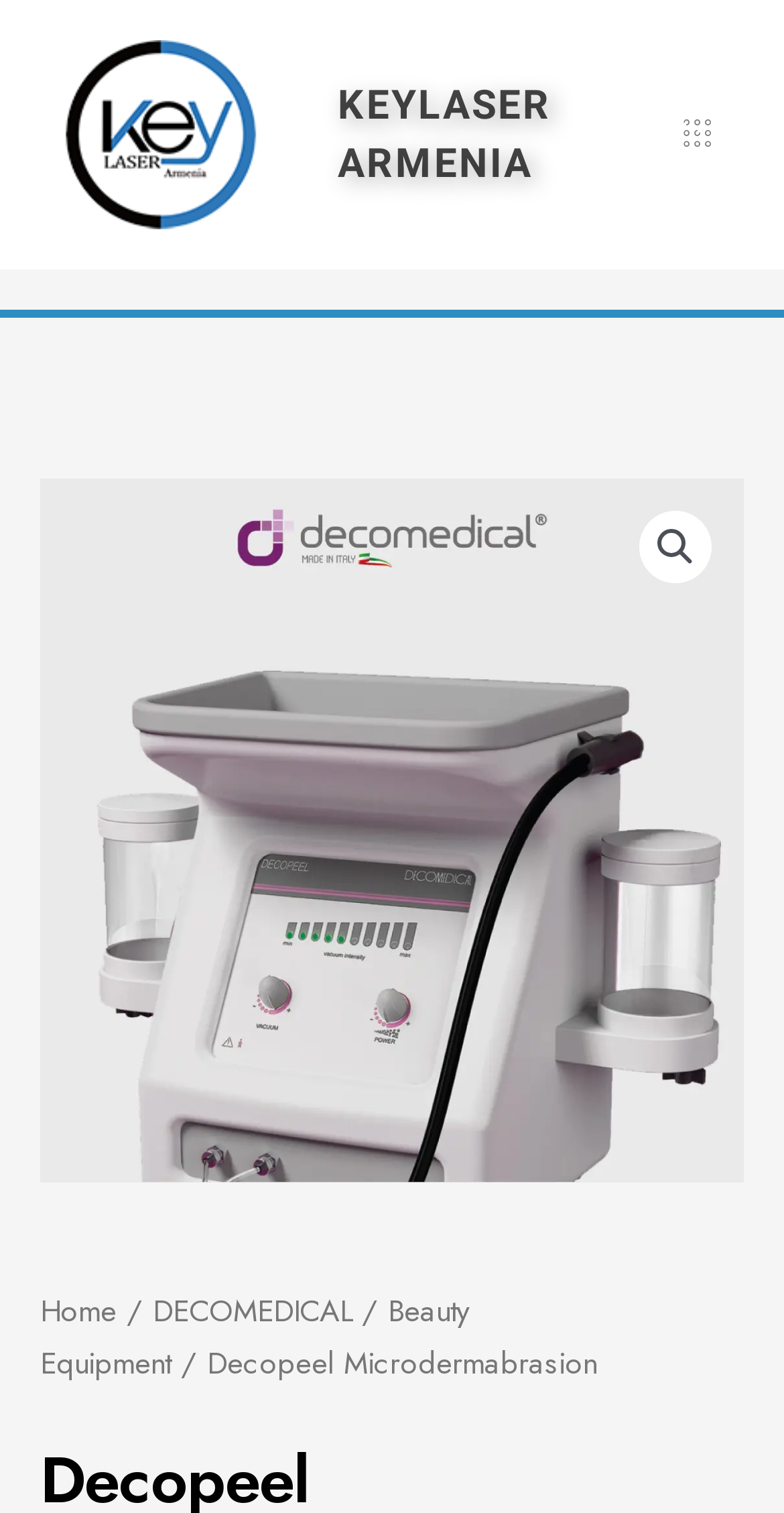What is the current page about?
Refer to the image and give a detailed response to the question.

I determined the answer by looking at the link element with the text 'Decopeel Microdermabrasion' which is likely to be the main topic of the current page.